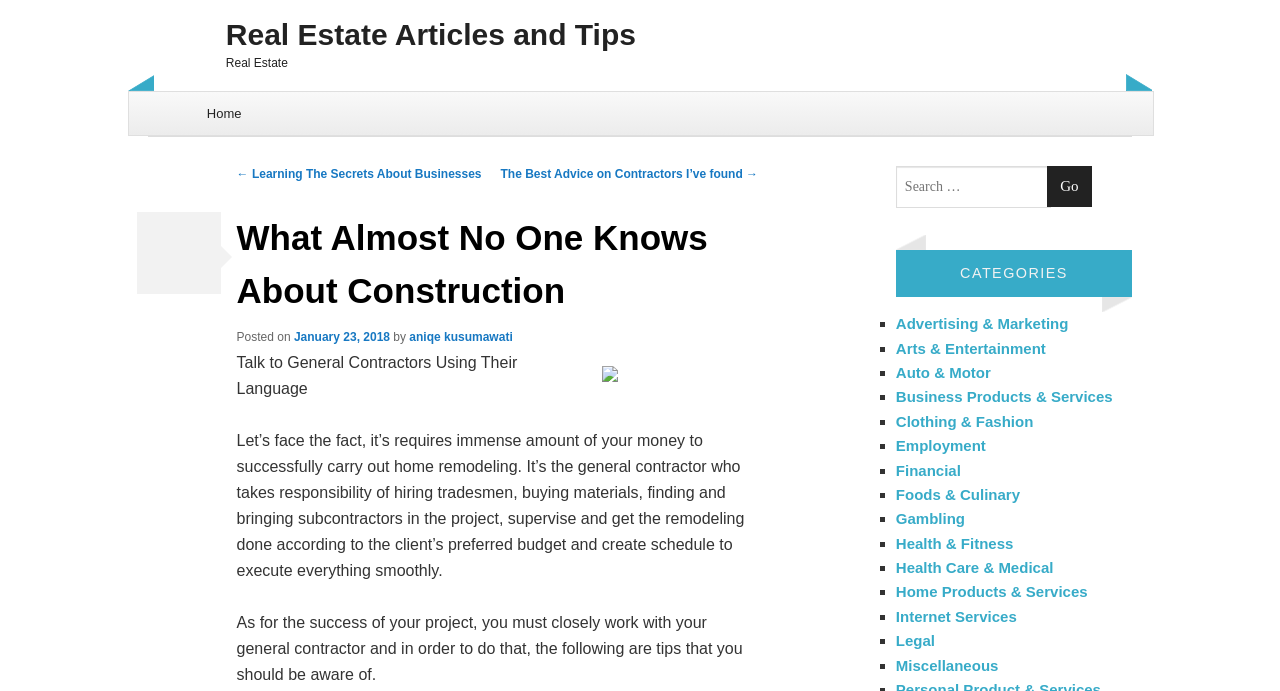Articulate a detailed summary of the webpage's content and design.

This webpage is about real estate articles and tips, with a focus on construction. At the top, there is a heading that reads "Real Estate Articles and Tips" and a link with the same text. Below this, there is a heading that reads "Real Estate" and a link that says "Skip to content". 

On the left side, there is a navigation menu with links to "Home", "Post navigation", and two article links: "Learning The Secrets About Businesses" and "The Best Advice on Contractors I’ve found". 

The main content of the webpage is an article titled "What Almost No One Knows About Construction". The article has a heading, a posted date of "January 23, 2018", and an author name "aniqe kusumawati". Below the title, there is an image. The article text discusses the importance of working with a general contractor for home remodeling and provides tips for success. 

On the right side, there is a search bar with a "Go" button and a list of categories, including "Advertising & Marketing", "Arts & Entertainment", "Auto & Motor", and many others. Each category is marked with a "■" symbol and is a link to a related webpage.